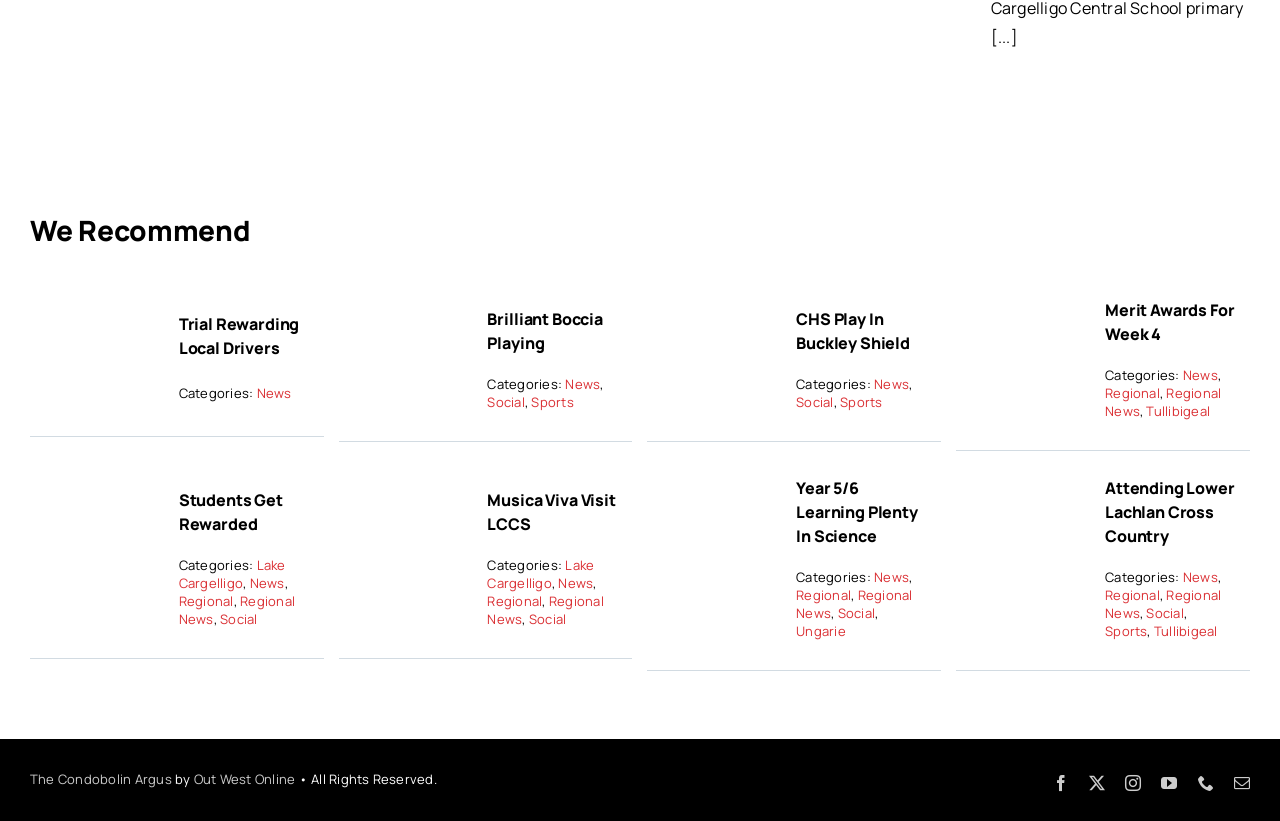Please give a succinct answer using a single word or phrase:
What is the logo at the top left corner?

Lachlan Shire Logo